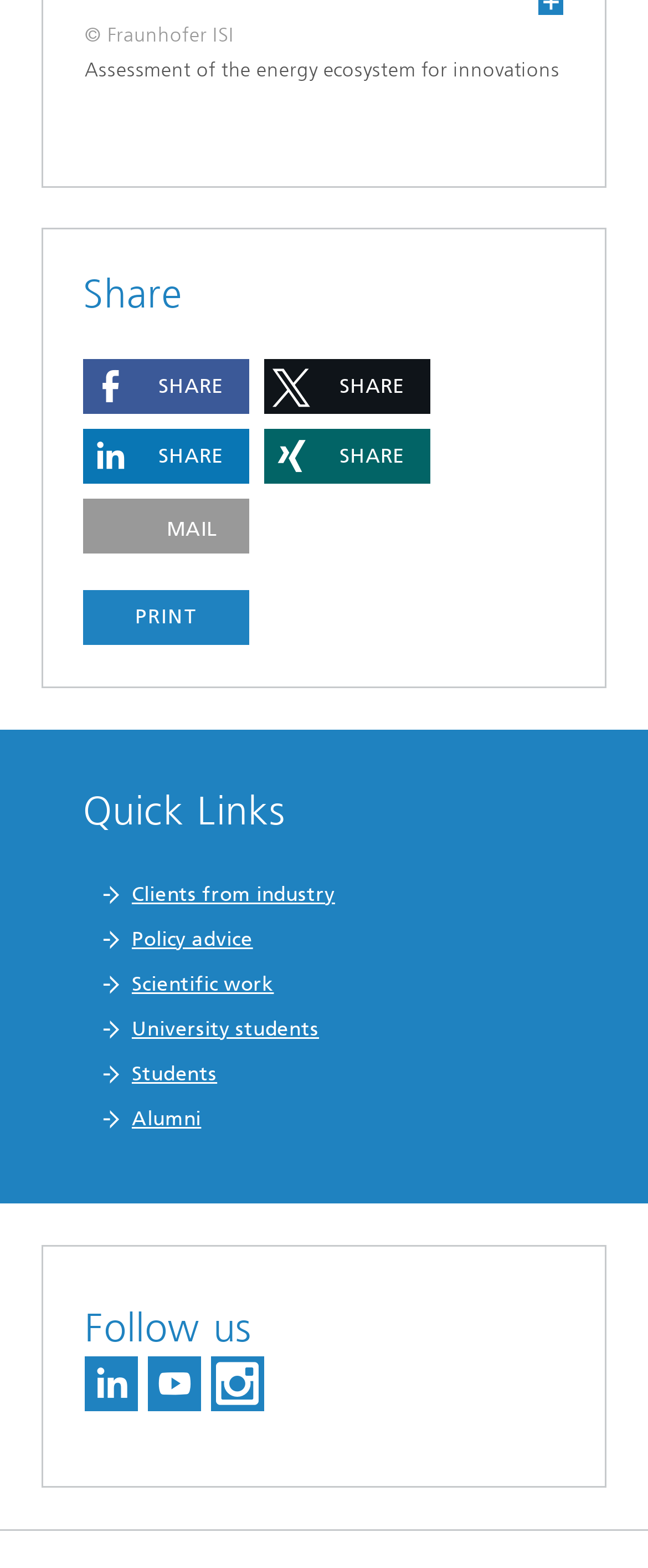Please determine the bounding box coordinates for the element with the description: "title="Visit us on Instagram"".

[0.324, 0.865, 0.406, 0.9]